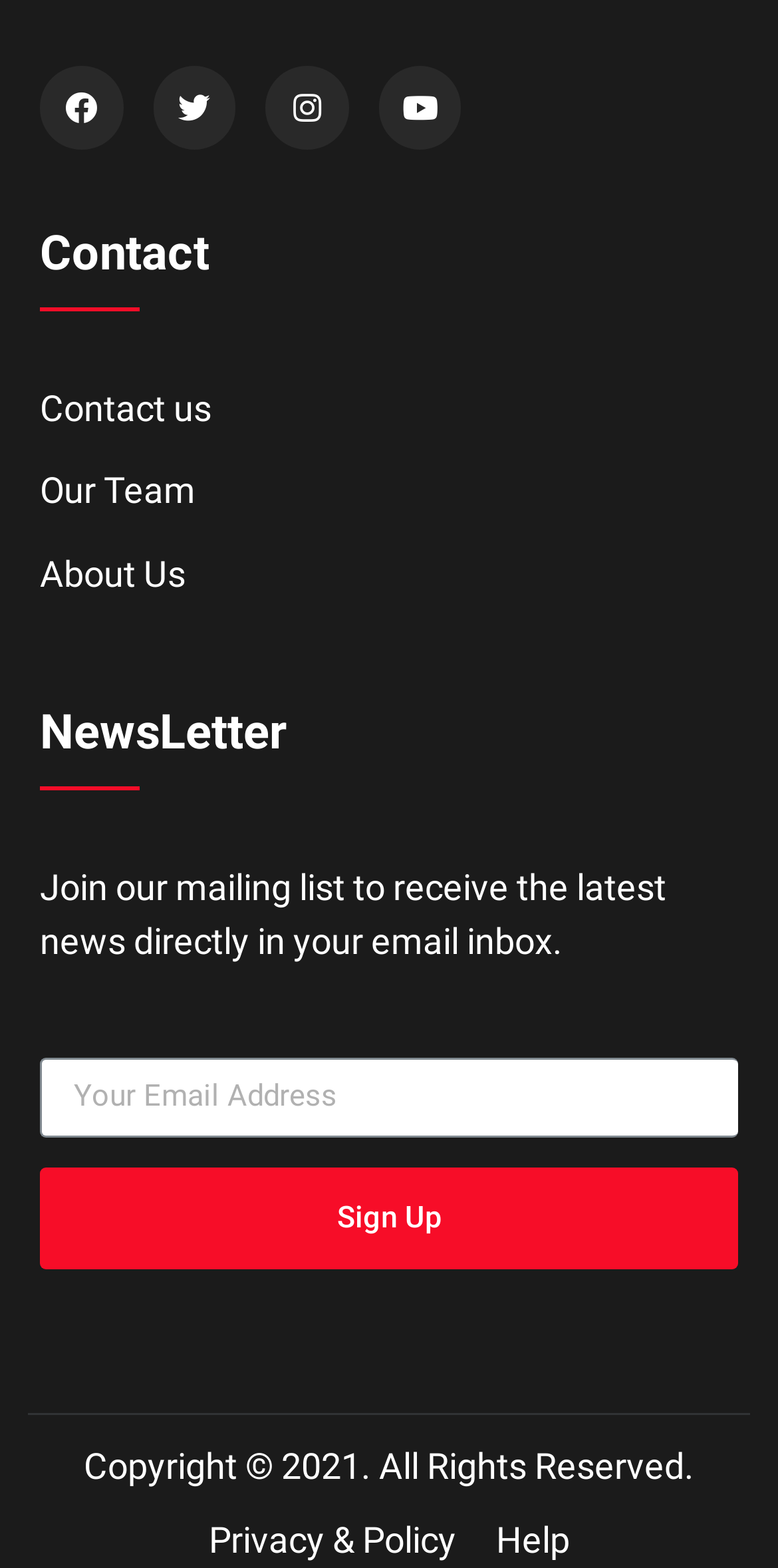Determine the bounding box coordinates for the region that must be clicked to execute the following instruction: "Enter your email address".

[0.051, 0.674, 0.949, 0.725]